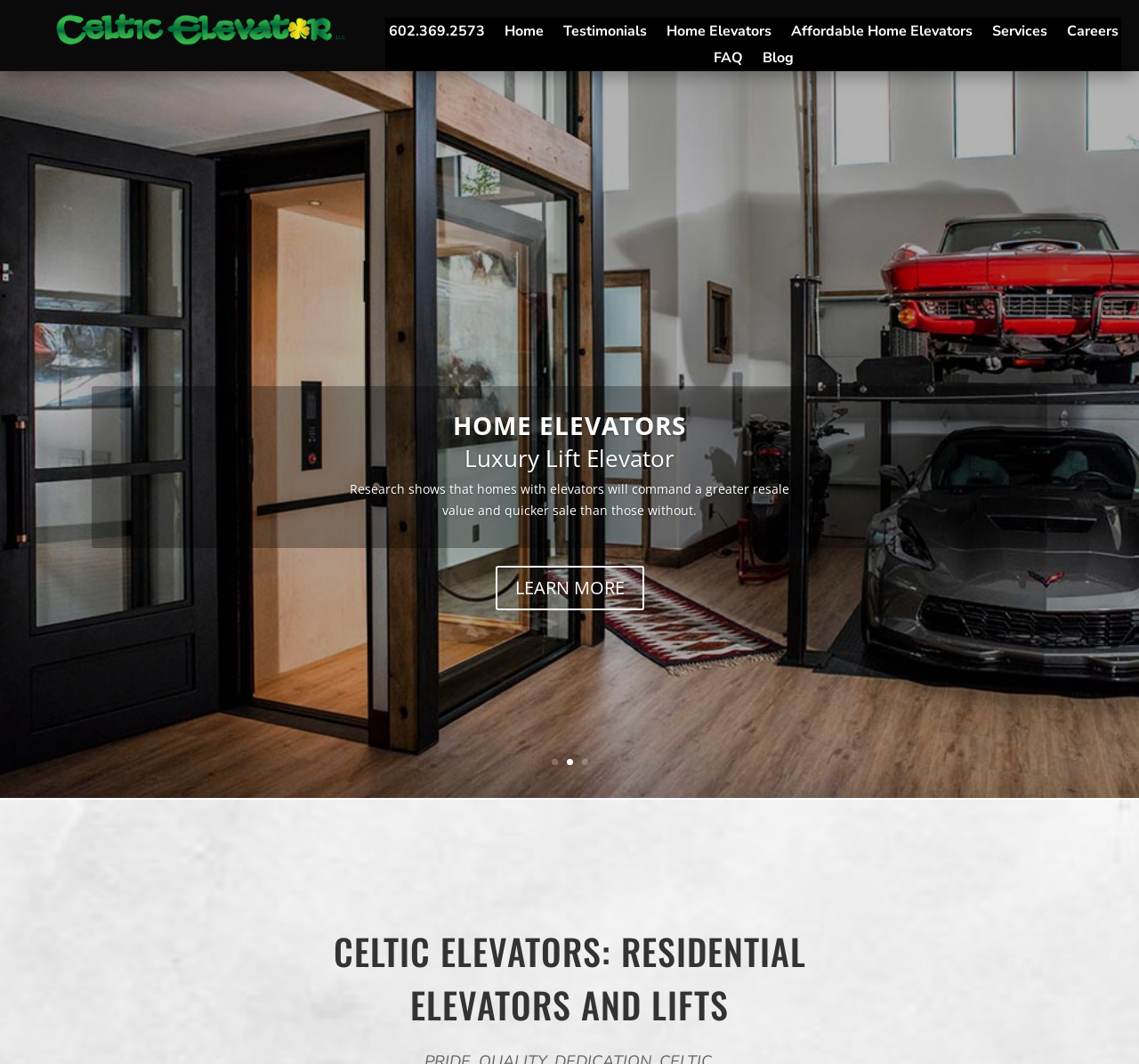Determine the main headline from the webpage and extract its text.

THE AFFORDABLE HOME ELEVATOR